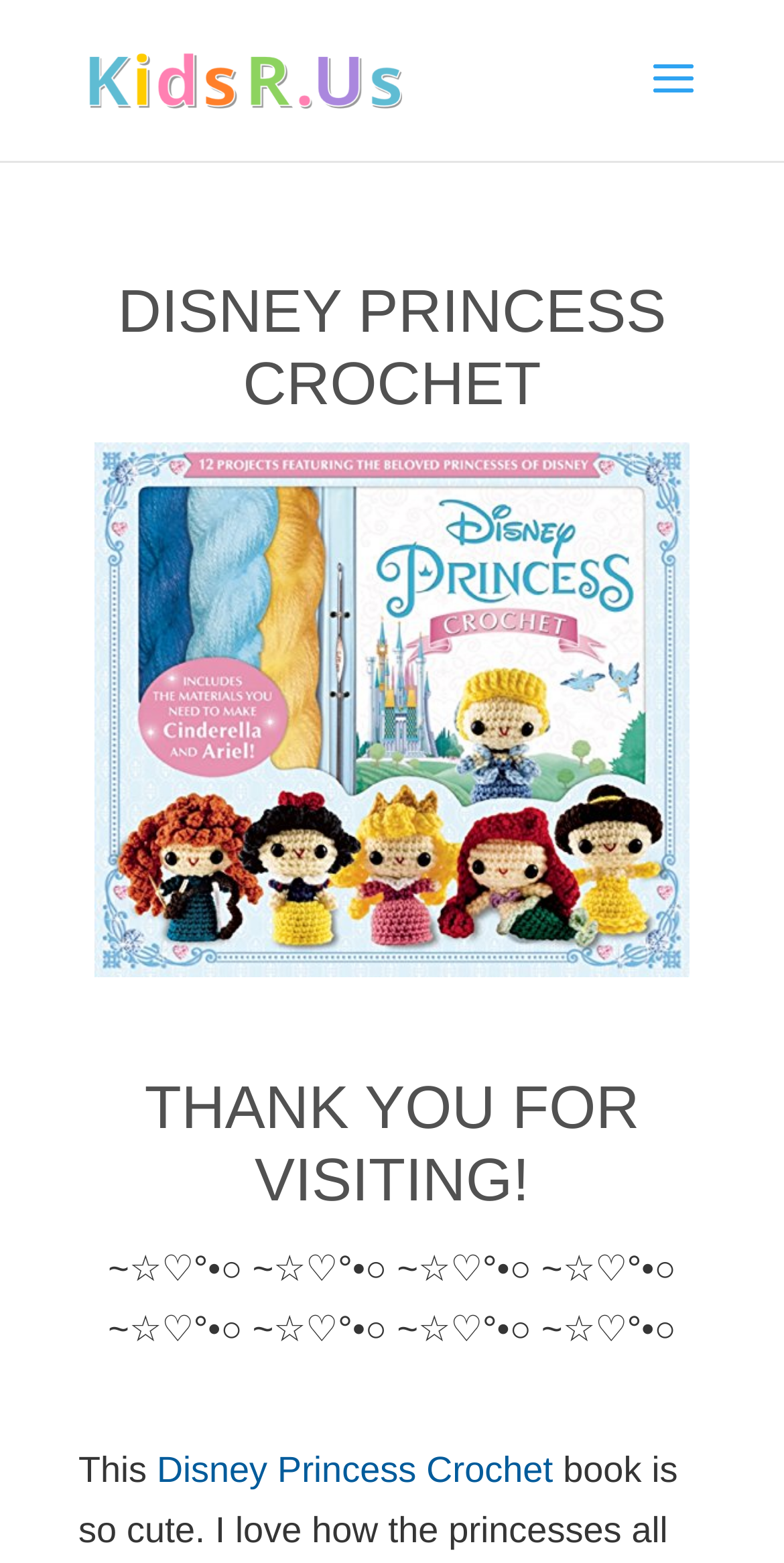Is the website focused on a specific topic?
Your answer should be a single word or phrase derived from the screenshot.

Yes